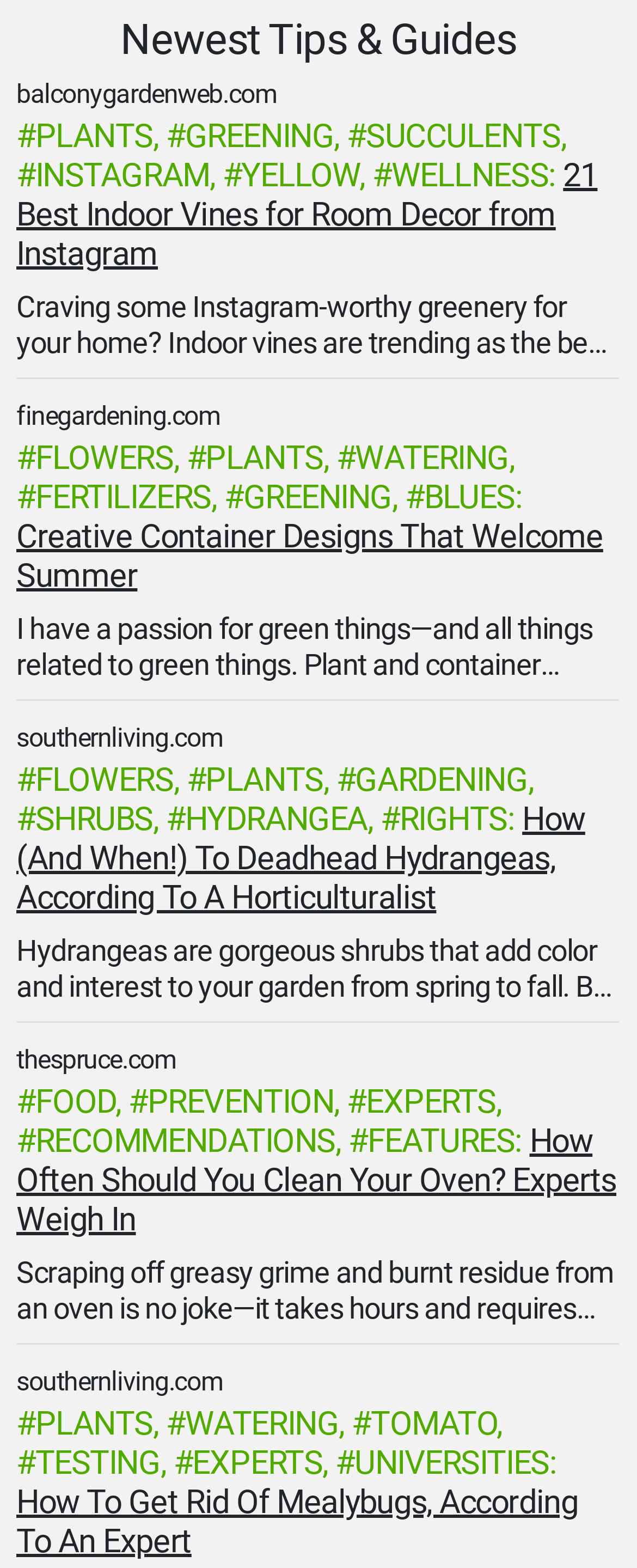Locate the bounding box coordinates of the area you need to click to fulfill this instruction: 'Visit 'balconygardenweb.com''. The coordinates must be in the form of four float numbers ranging from 0 to 1: [left, top, right, bottom].

[0.026, 0.05, 0.434, 0.07]